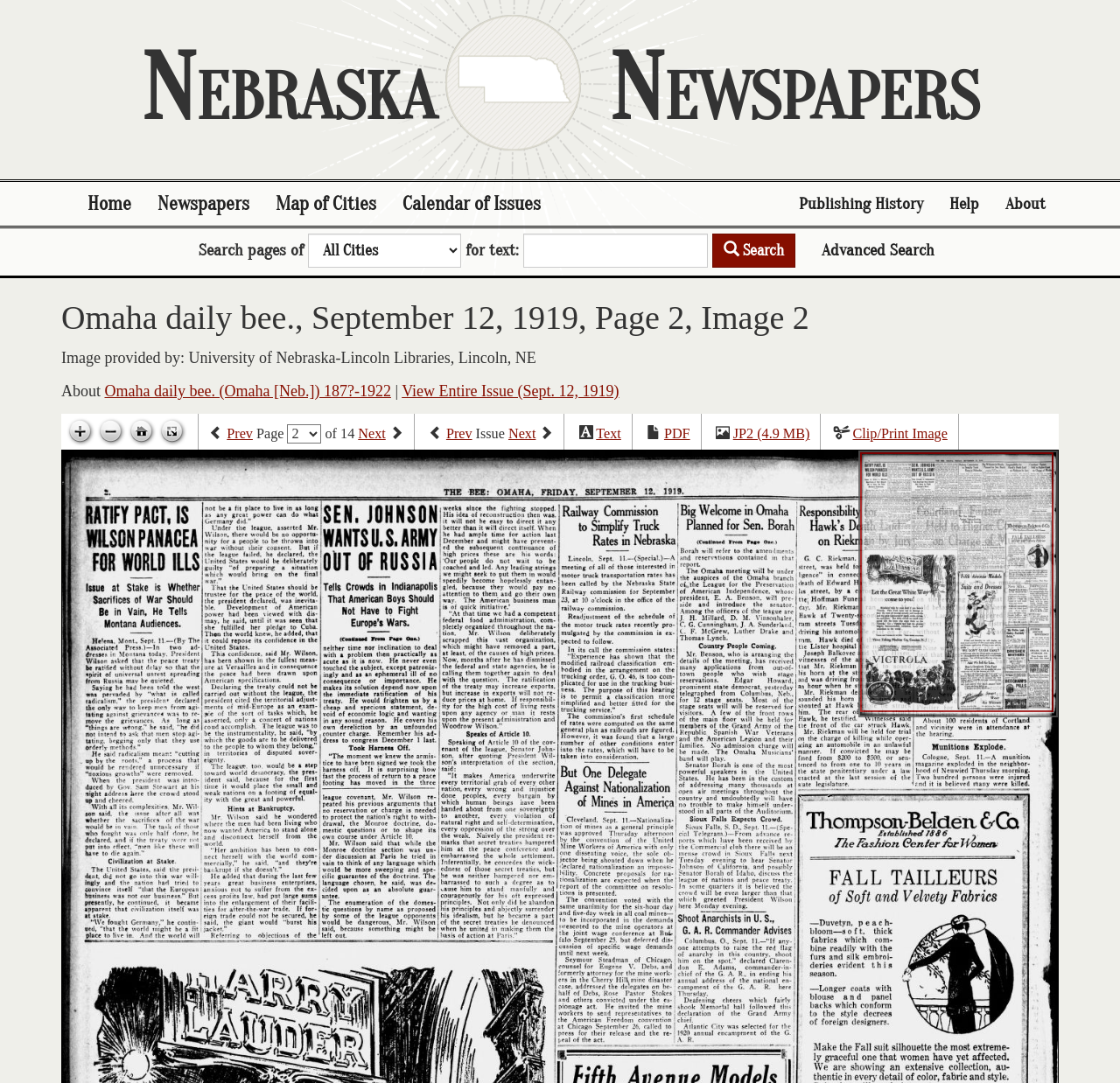Determine the bounding box coordinates of the clickable region to carry out the instruction: "Go to next page".

[0.32, 0.394, 0.344, 0.408]